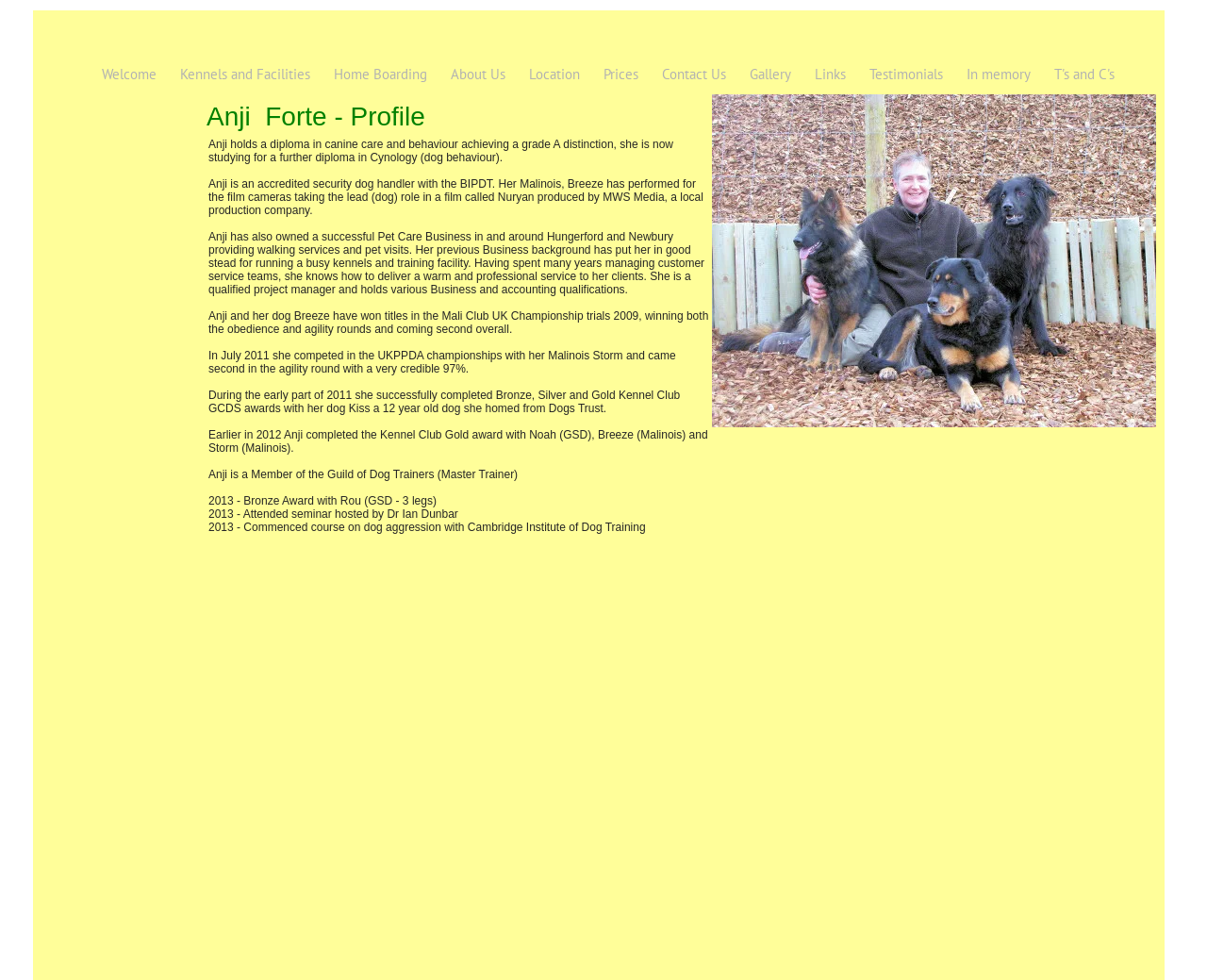Given the element description, predict the bounding box coordinates in the format (top-left x, top-left y, bottom-right x, bottom-right y). Make sure all values are between 0 and 1. Here is the element description: Welcome

[0.075, 0.06, 0.14, 0.091]